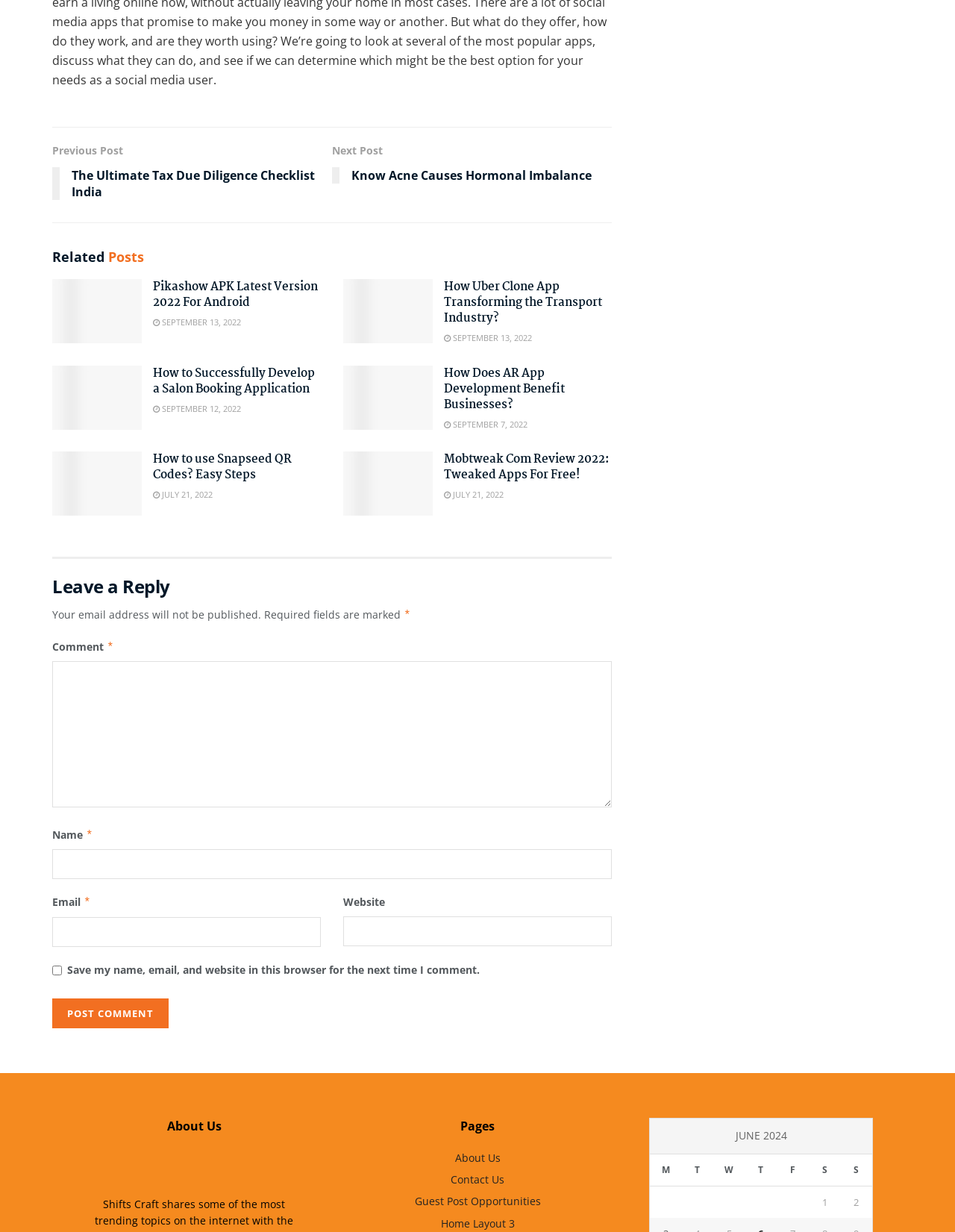Respond to the question below with a concise word or phrase:
How many articles are displayed on this webpage?

5